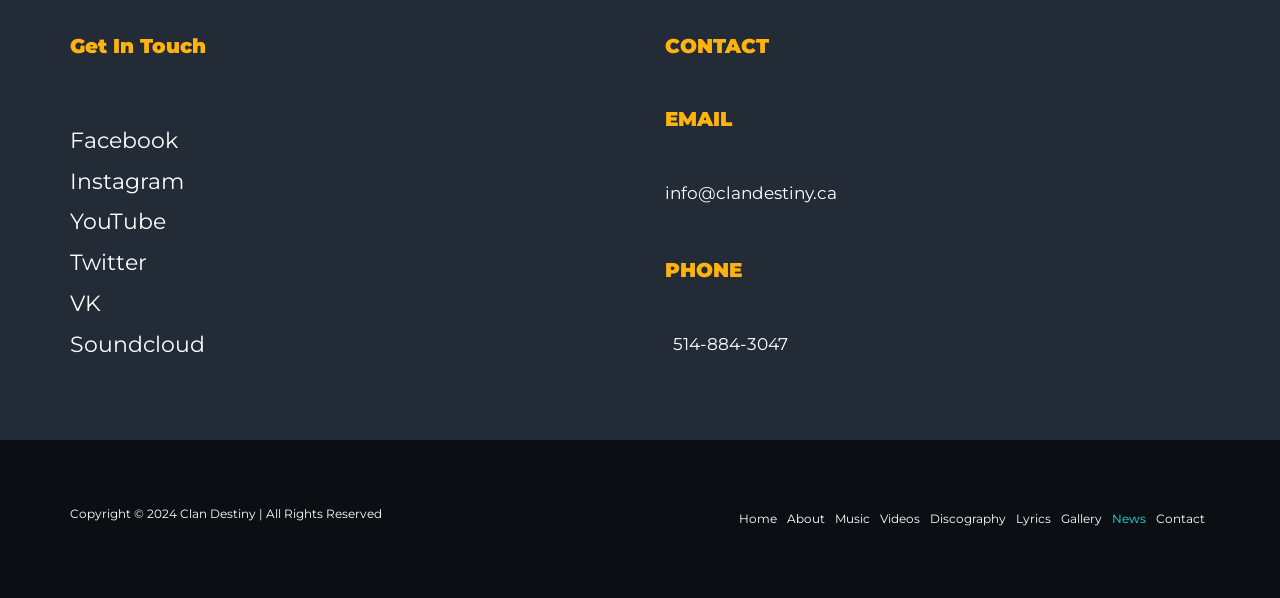Answer the question in one word or a short phrase:
What is the website's contact email?

info@clandestiny.ca